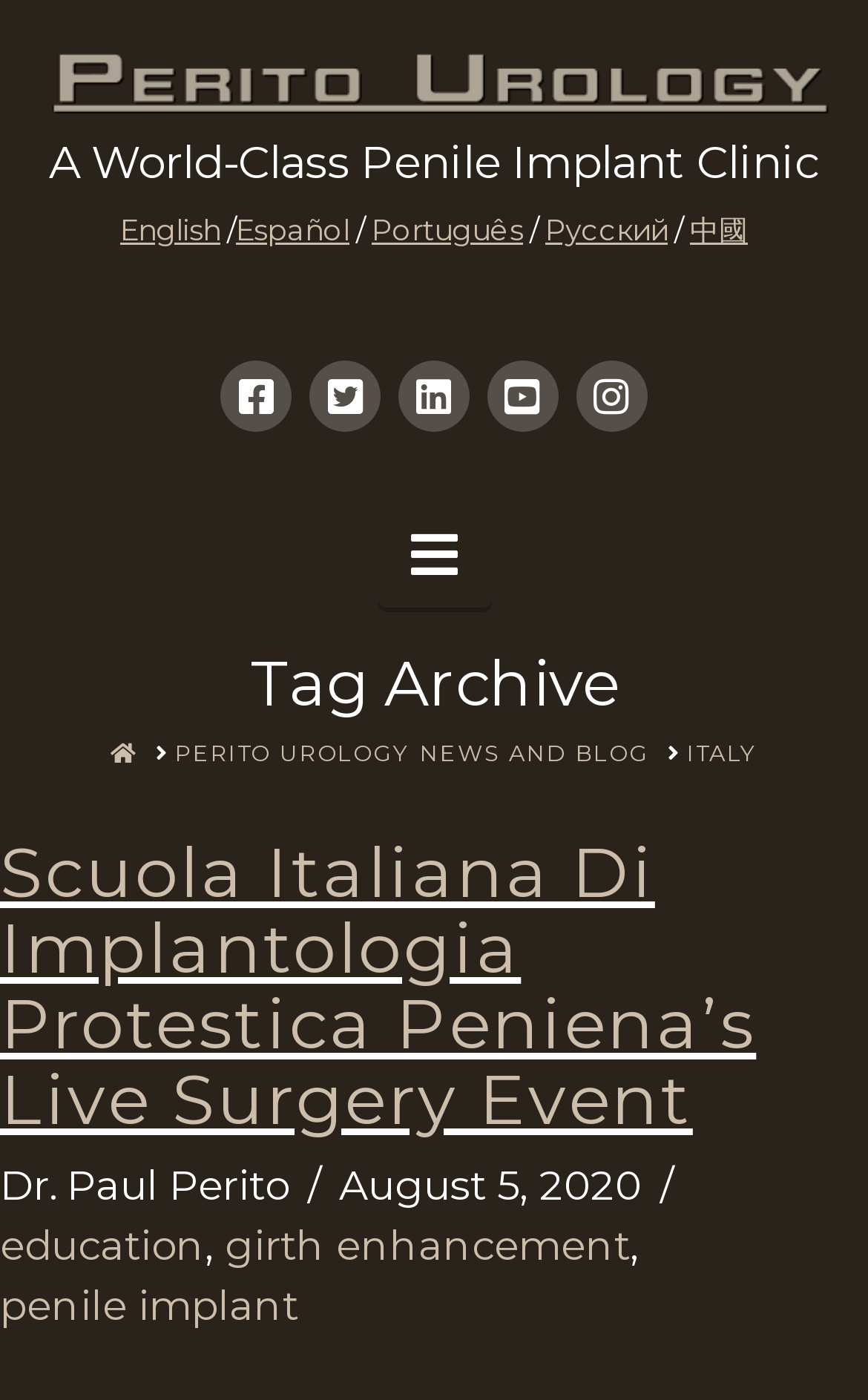Please find the bounding box coordinates of the element that needs to be clicked to perform the following instruction: "Explore penile implant topic". The bounding box coordinates should be four float numbers between 0 and 1, represented as [left, top, right, bottom].

[0.0, 0.915, 0.344, 0.951]